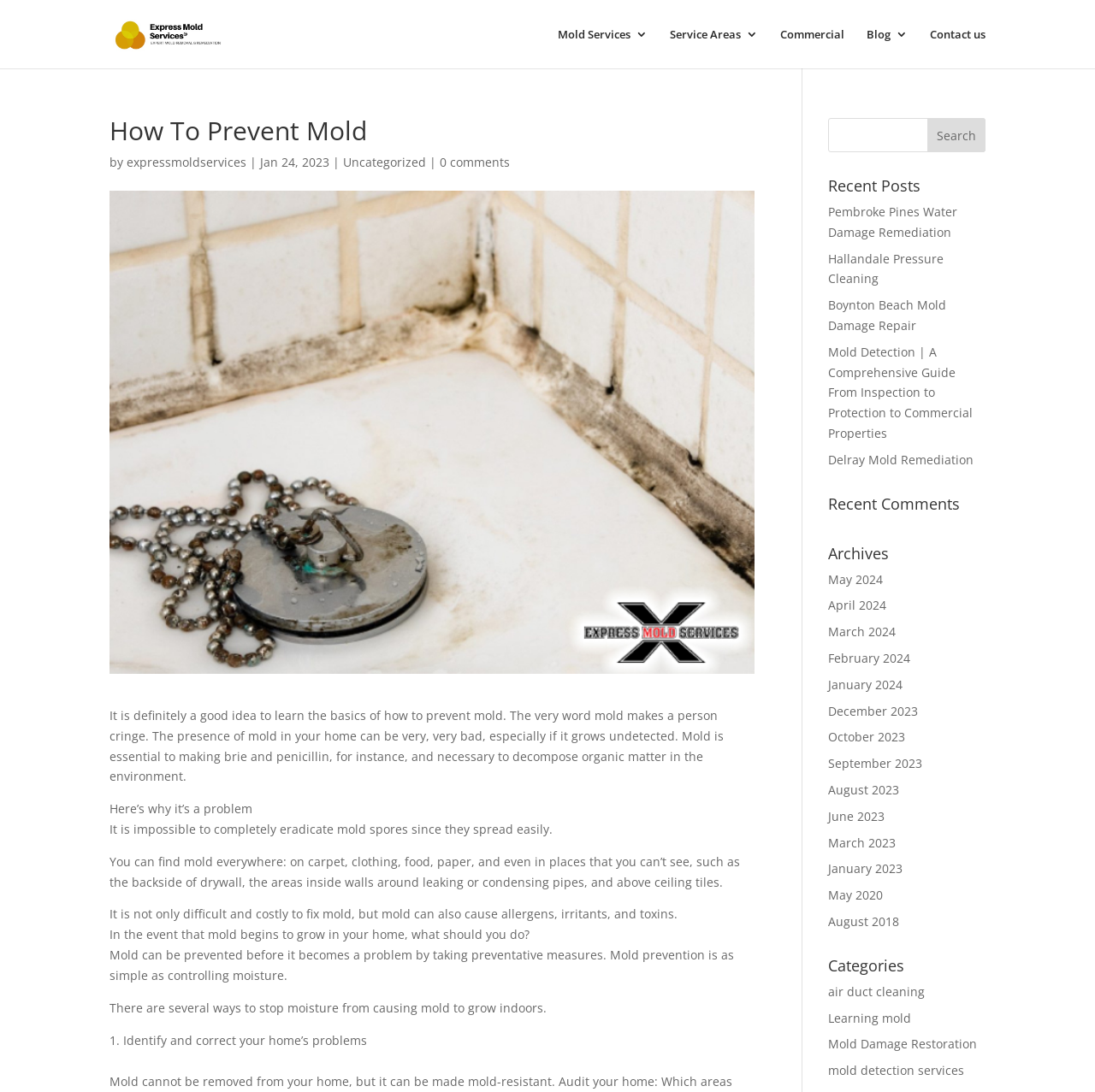Please specify the bounding box coordinates of the clickable region to carry out the following instruction: "Contact us". The coordinates should be four float numbers between 0 and 1, in the format [left, top, right, bottom].

[0.849, 0.026, 0.9, 0.063]